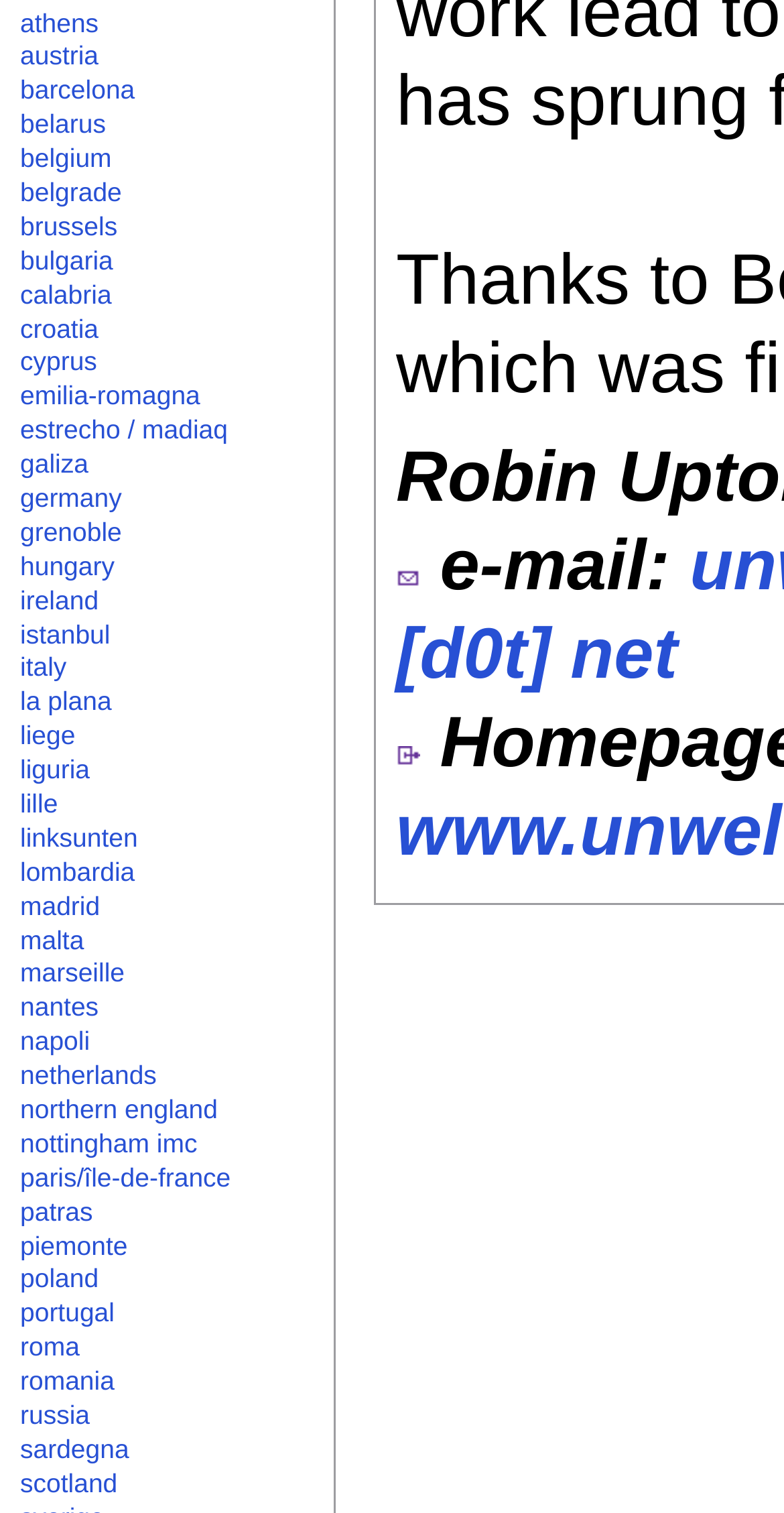Locate the bounding box coordinates of the clickable area needed to fulfill the instruction: "explore germany".

[0.026, 0.319, 0.155, 0.339]